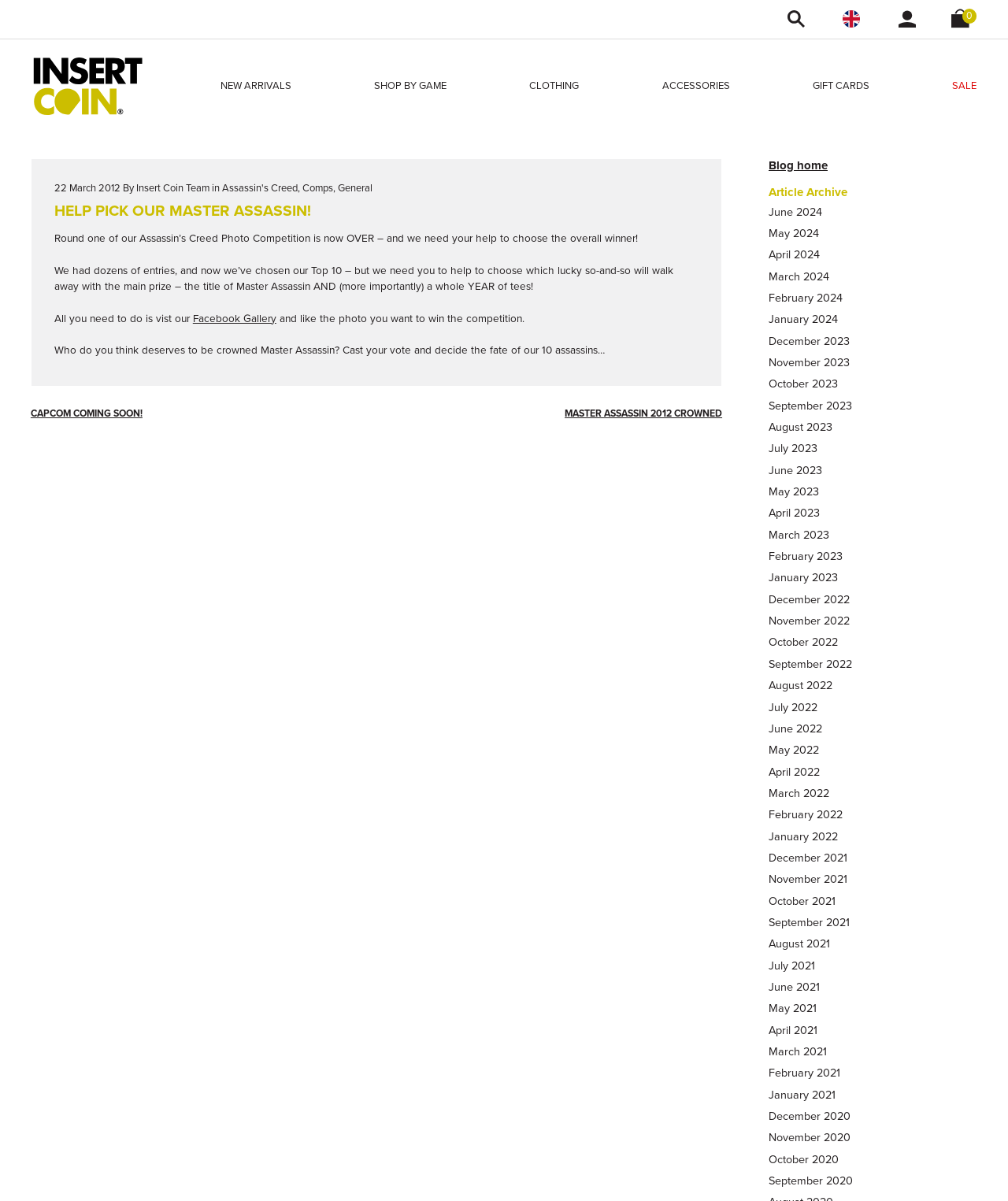What is the prize for the winner of the photo competition?
Using the screenshot, give a one-word or short phrase answer.

a whole YEAR of tees